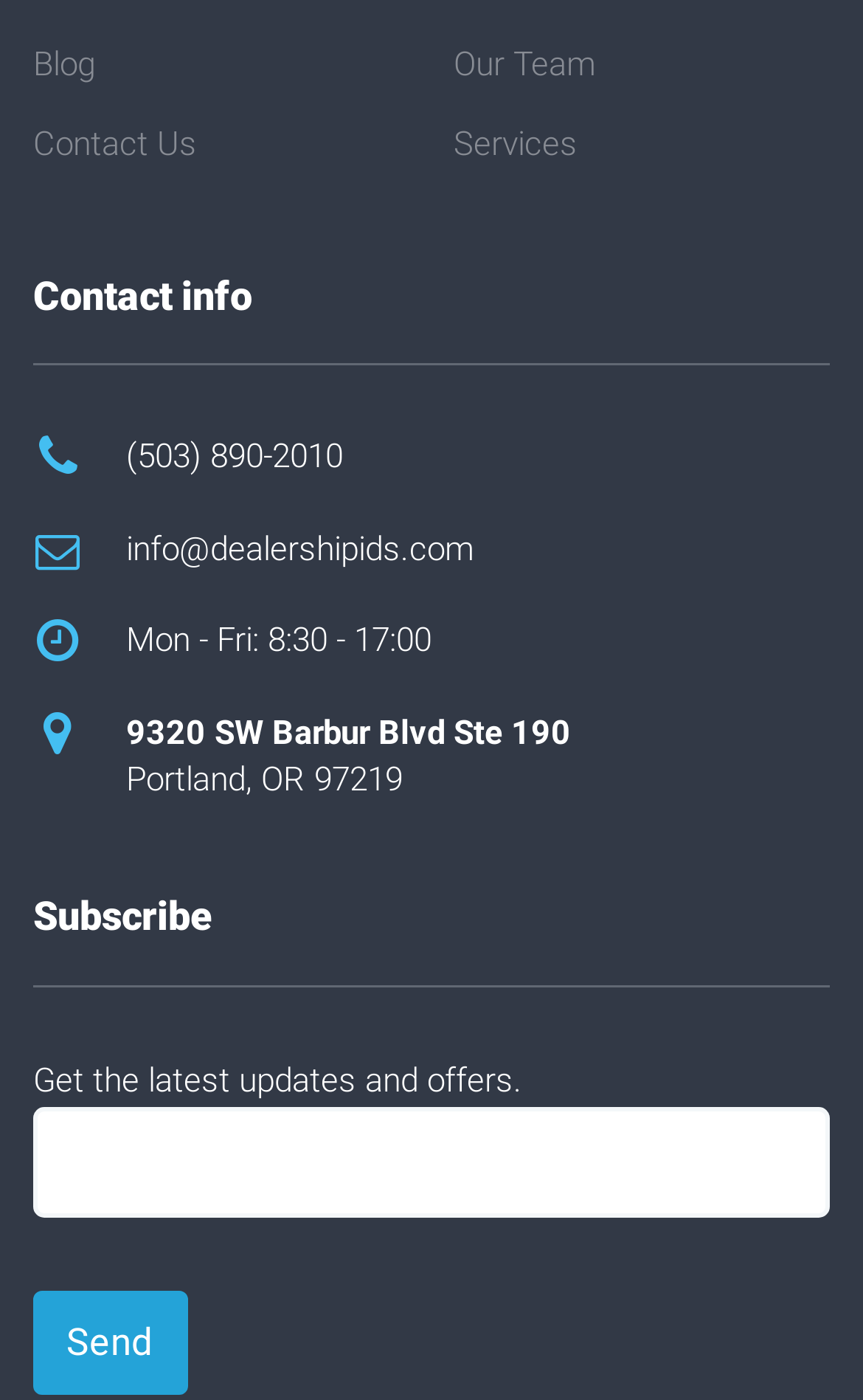Identify the bounding box for the UI element specified in this description: "Blog". The coordinates must be four float numbers between 0 and 1, formatted as [left, top, right, bottom].

[0.038, 0.017, 0.11, 0.074]